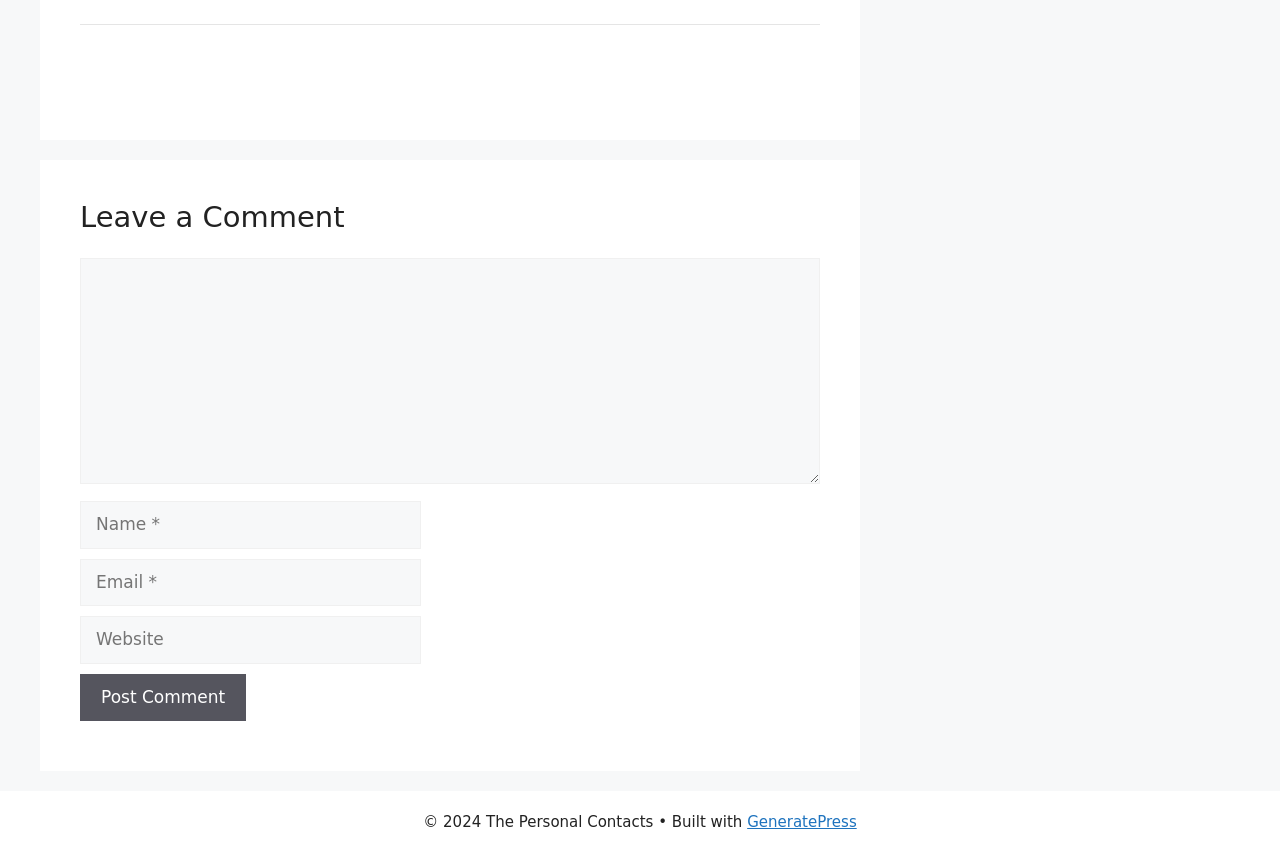With reference to the image, please provide a detailed answer to the following question: What is the purpose of the textboxes?

The webpage has several textboxes with labels 'Comment', 'Name', 'Email', and 'Website'. These textboxes are required to input information to leave a comment, suggesting that the purpose of these textboxes is to collect comment information from users.